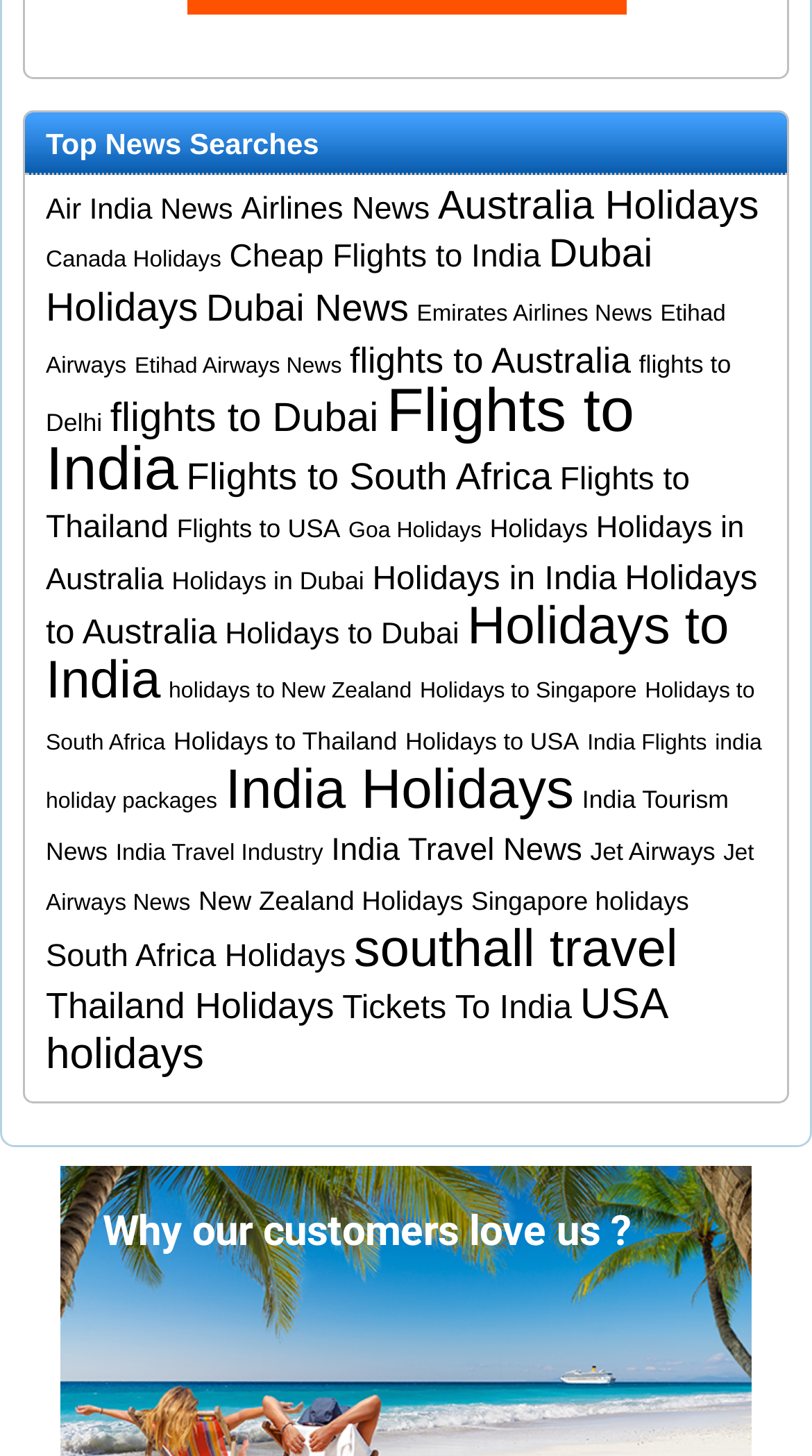Please locate the bounding box coordinates of the element that needs to be clicked to achieve the following instruction: "View 'Holidays to India'". The coordinates should be four float numbers between 0 and 1, i.e., [left, top, right, bottom].

[0.056, 0.41, 0.898, 0.488]